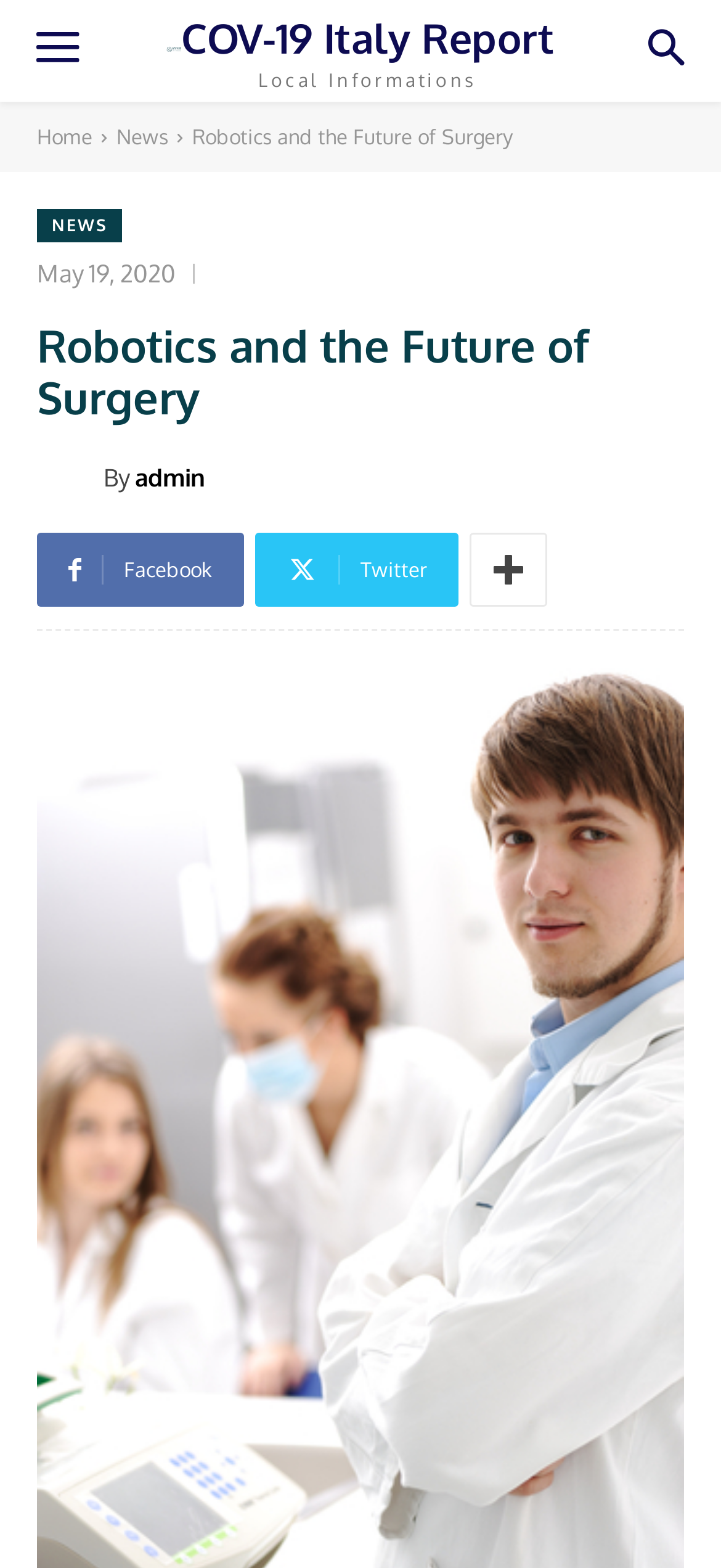What is the date of the news article?
Look at the webpage screenshot and answer the question with a detailed explanation.

I found the answer by looking at the time element with the StaticText 'May 19, 2020', which indicates the date of the news article.